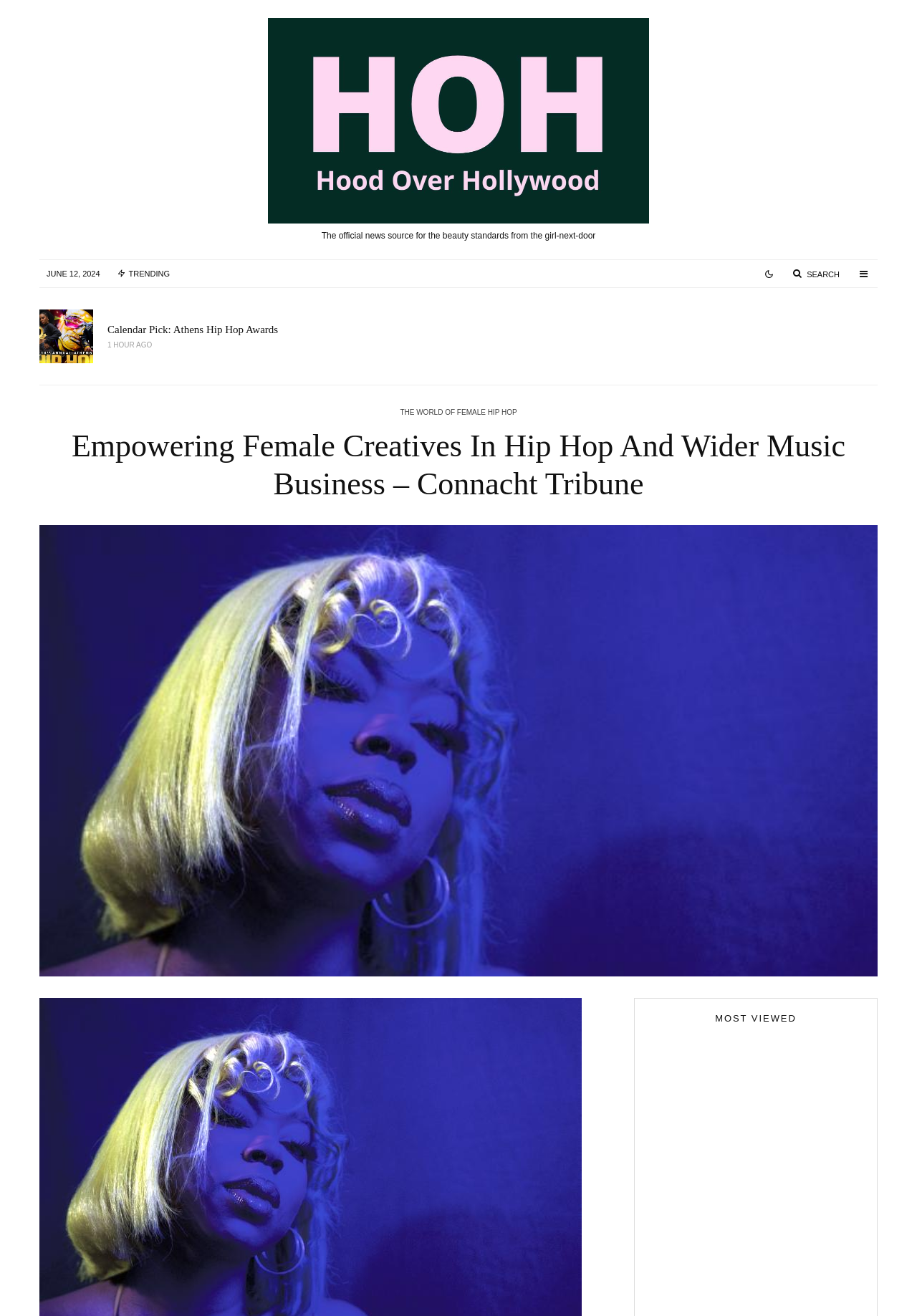Answer the question in a single word or phrase:
What is the date of the article 'Calendar Pick: Athens Hip Hop Awards'?

No specific date